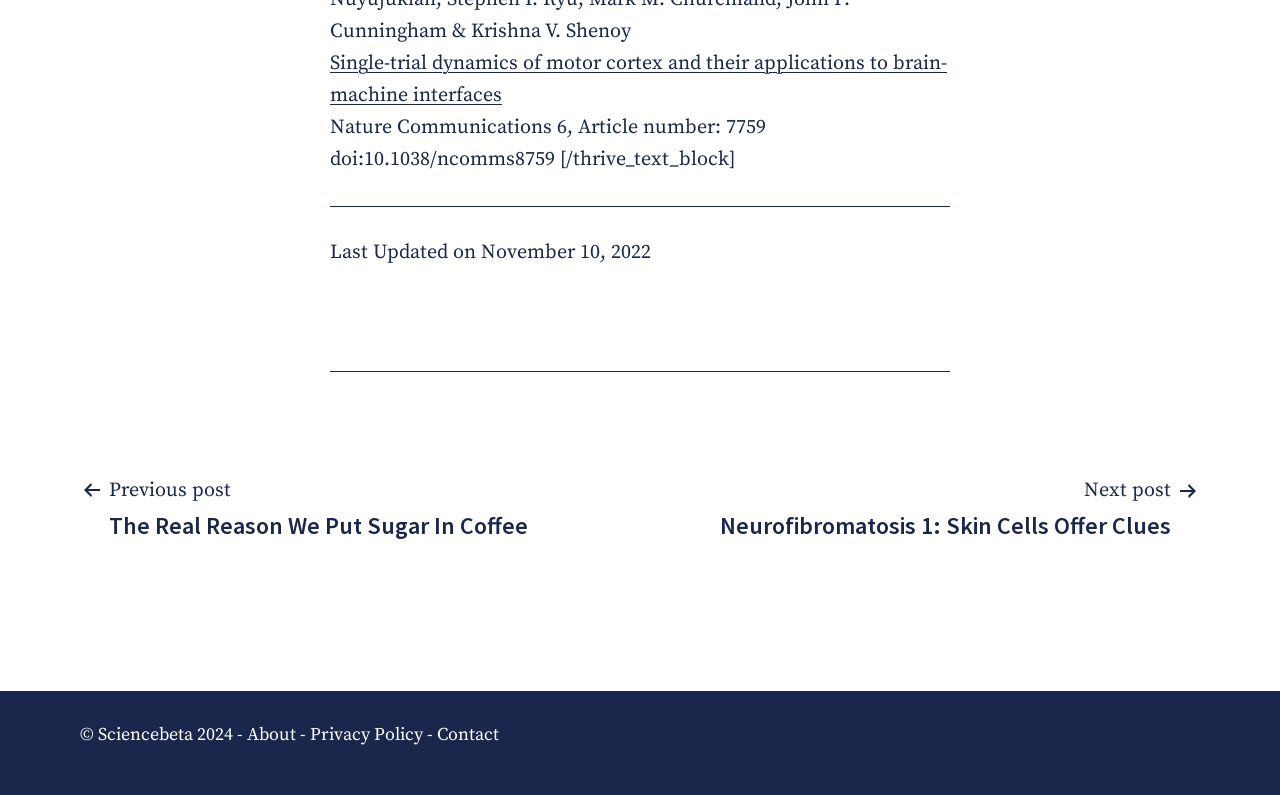What is the name of the website?
Using the information presented in the image, please offer a detailed response to the question.

The StaticText element with the text '© Sciencebeta 2024 -' provides the information about the website's name, which is Sciencebeta.